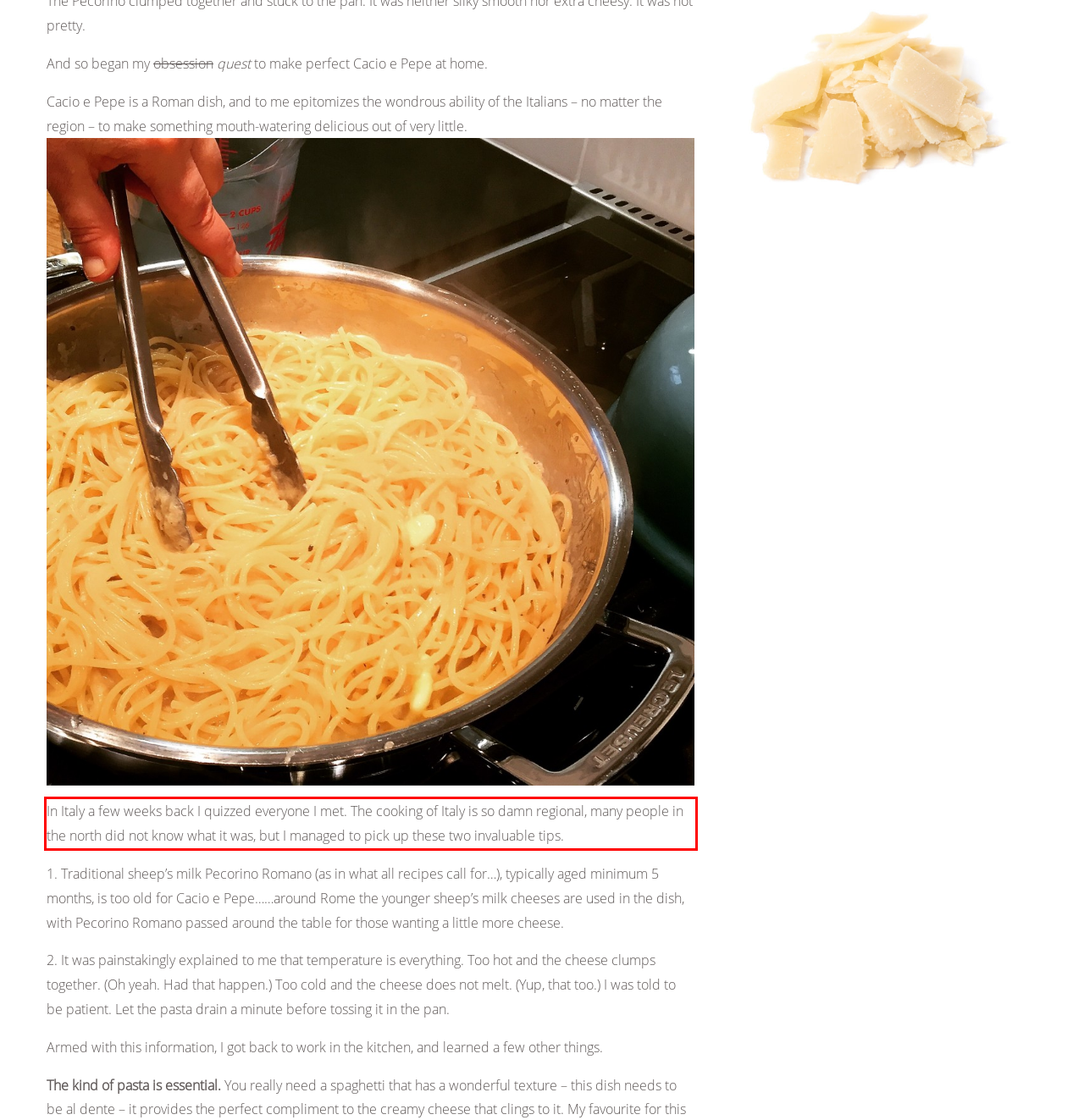Using the provided screenshot, read and generate the text content within the red-bordered area.

In Italy a few weeks back I quizzed everyone I met. The cooking of Italy is so damn regional, many people in the north did not know what it was, but I managed to pick up these two invaluable tips.